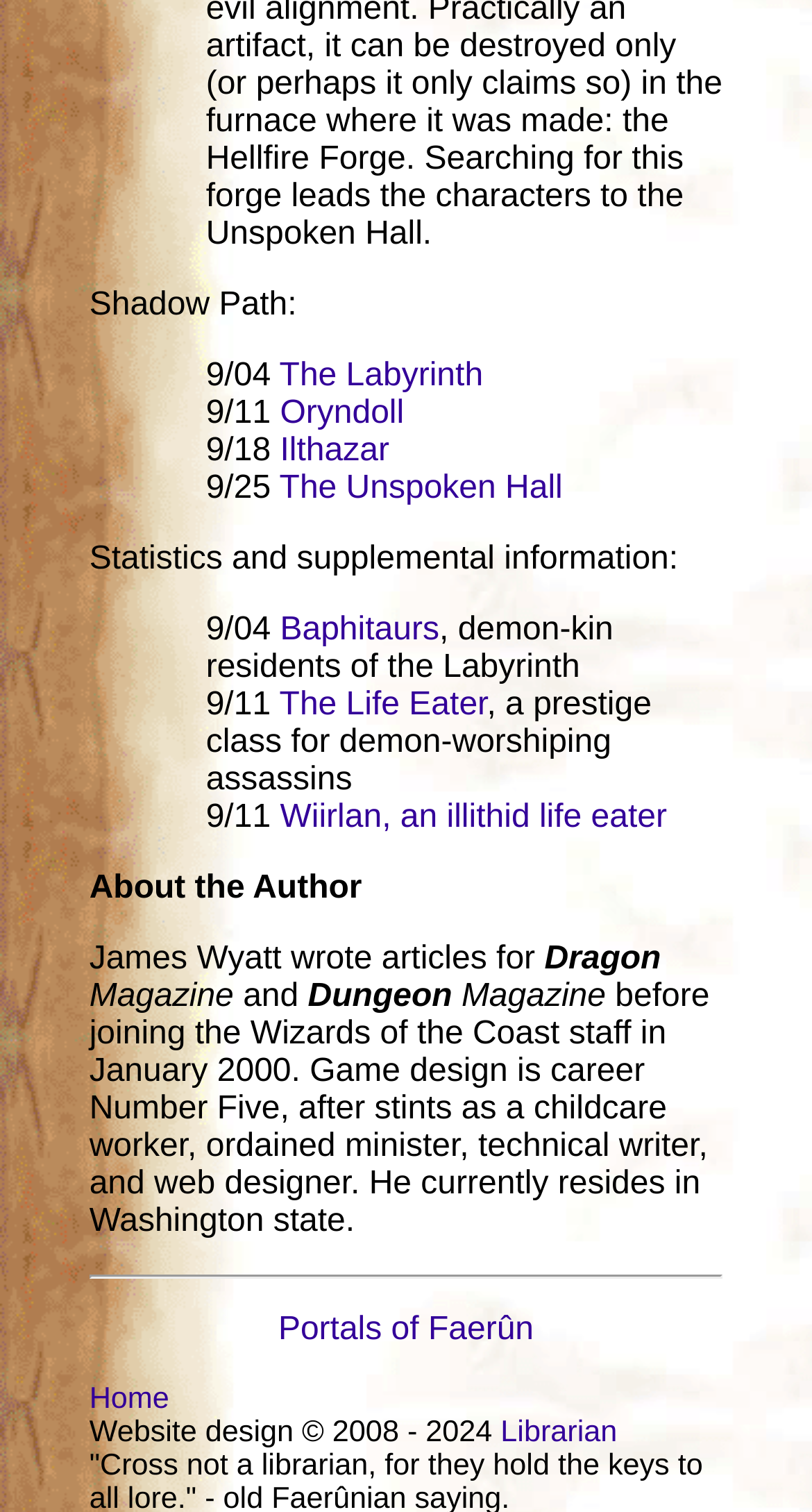Using floating point numbers between 0 and 1, provide the bounding box coordinates in the format (top-left x, top-left y, bottom-right x, bottom-right y). Locate the UI element described here: Wiirlan, an illithid life eater

[0.345, 0.529, 0.821, 0.552]